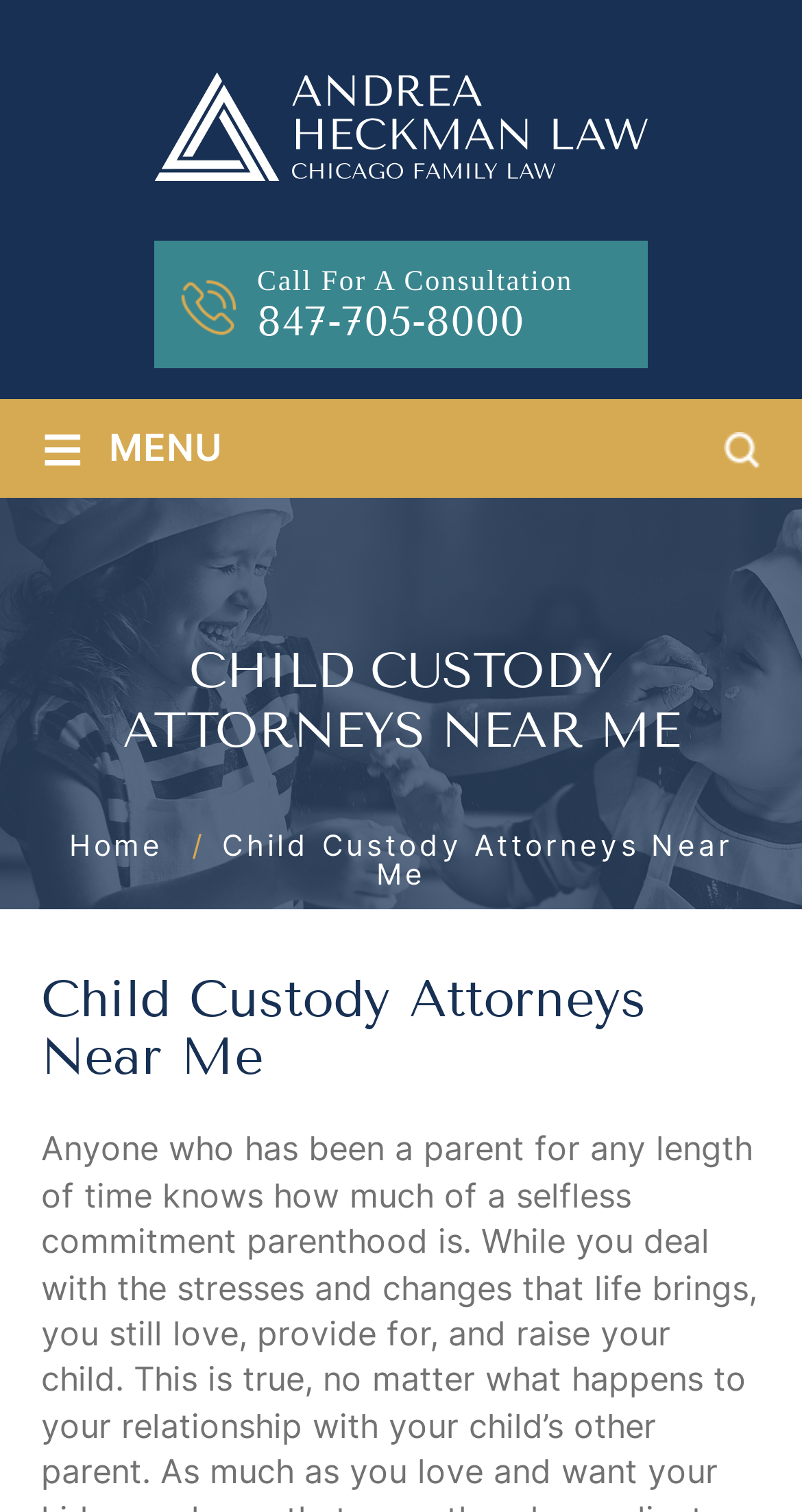Identify and extract the main heading from the webpage.

CHILD CUSTODY ATTORNEYS NEAR ME